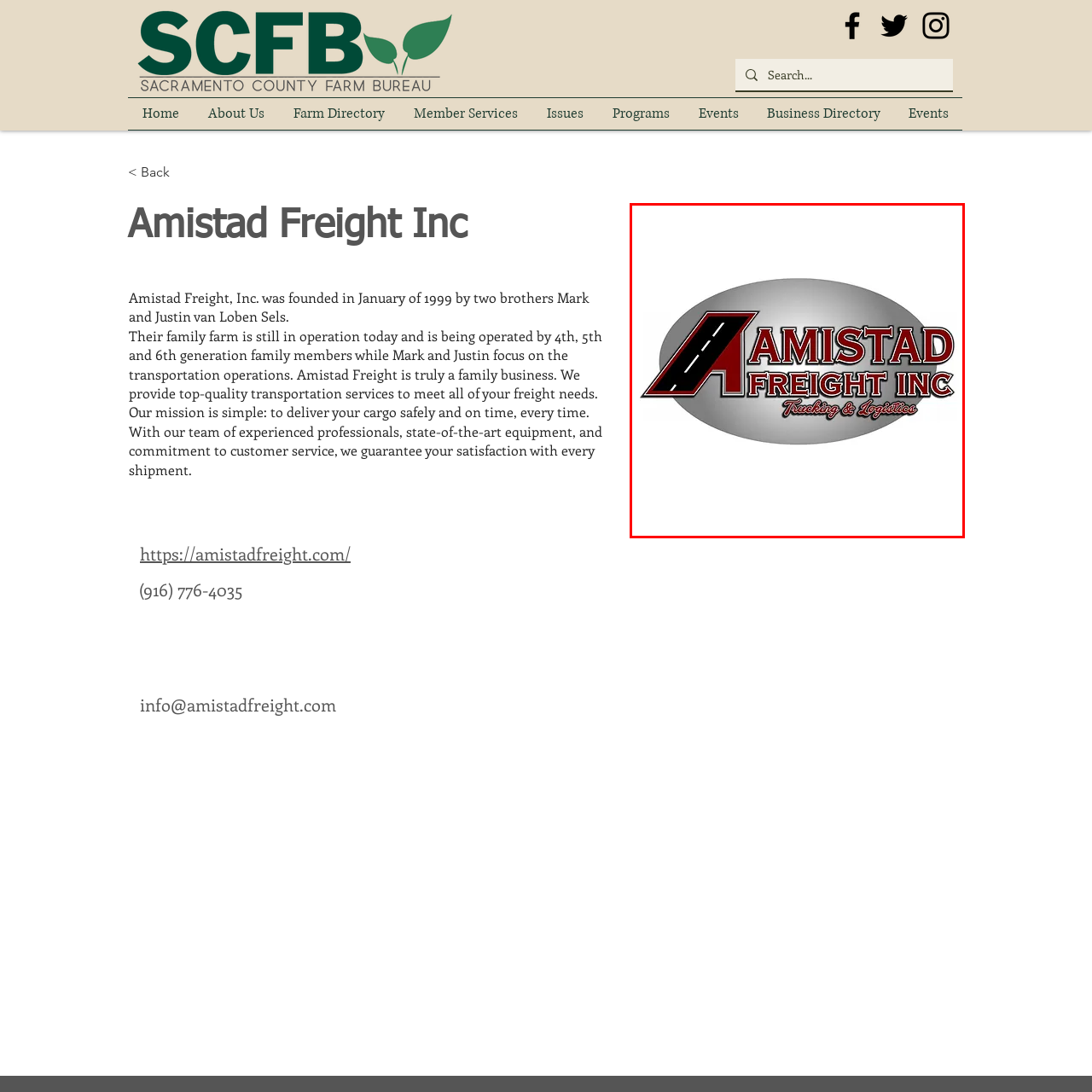Focus on the image marked by the red bounding box and offer an in-depth answer to the subsequent question based on the visual content: What color are the bold letters of the company name?

According to the caption, the name 'AMISTAD FREIGHT INC' is written in bold, red letters, which implies that the color of the bold letters is red.